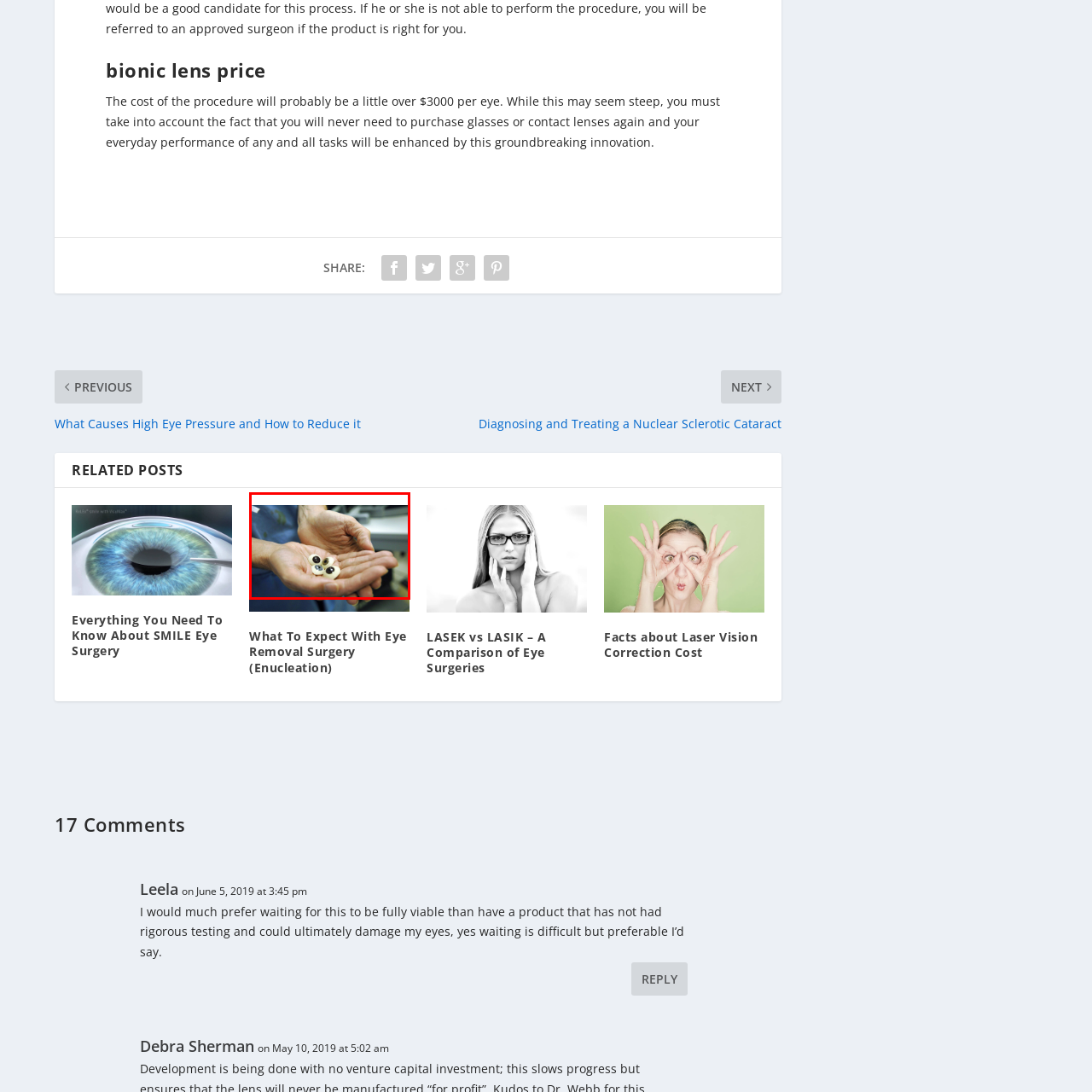Inspect the image surrounded by the red boundary and answer the following question in detail, basing your response on the visual elements of the image: 
What is the purpose of these implants?

These artificial eyes may play a crucial role in rehabilitation and enhancement of patient quality of life, particularly in the context of procedures like eye removal surgery.